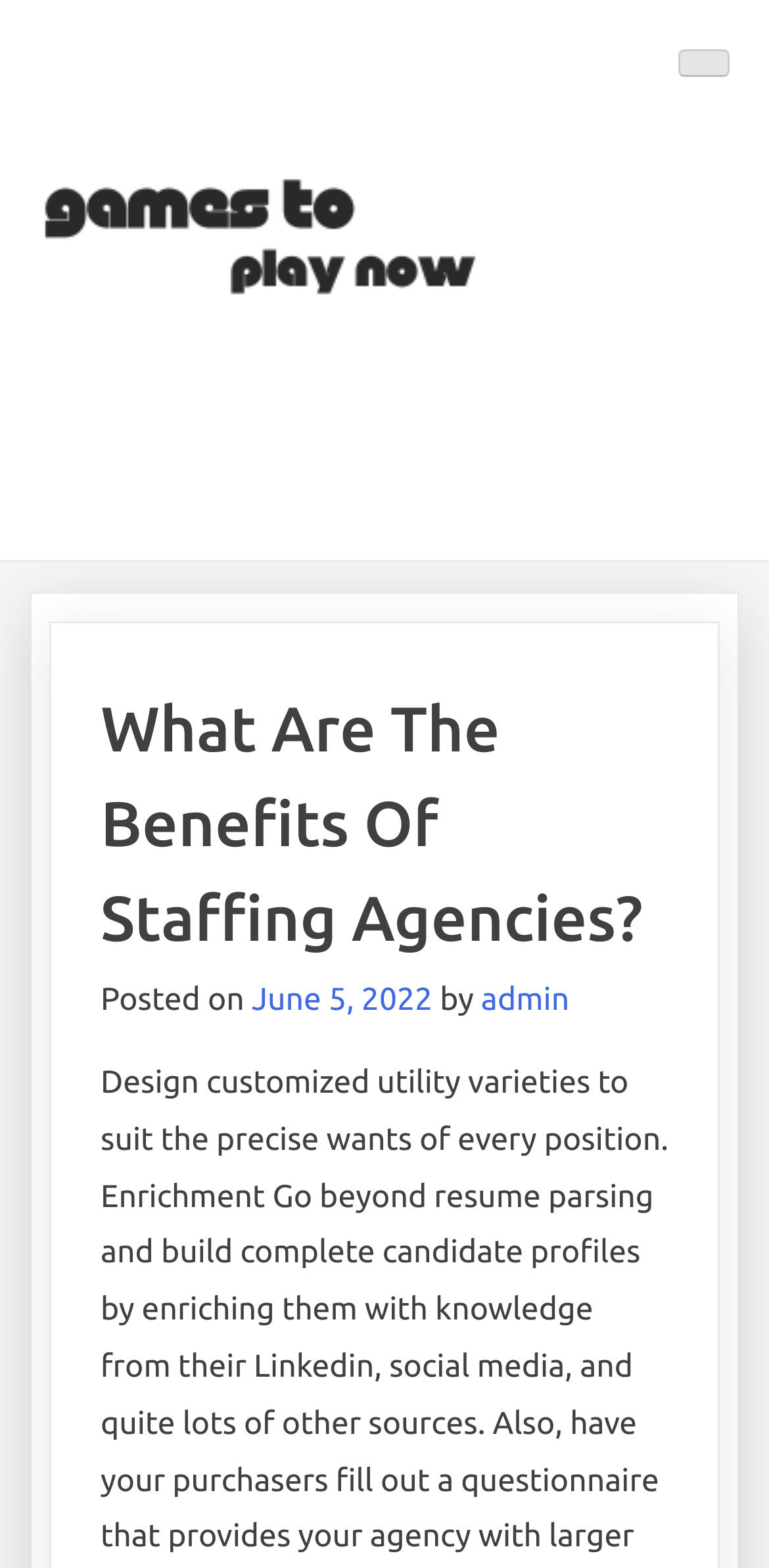Based on the element description June 5, 2022, identify the bounding box of the UI element in the given webpage screenshot. The coordinates should be in the format (top-left x, top-left y, bottom-right x, bottom-right y) and must be between 0 and 1.

[0.327, 0.626, 0.563, 0.649]